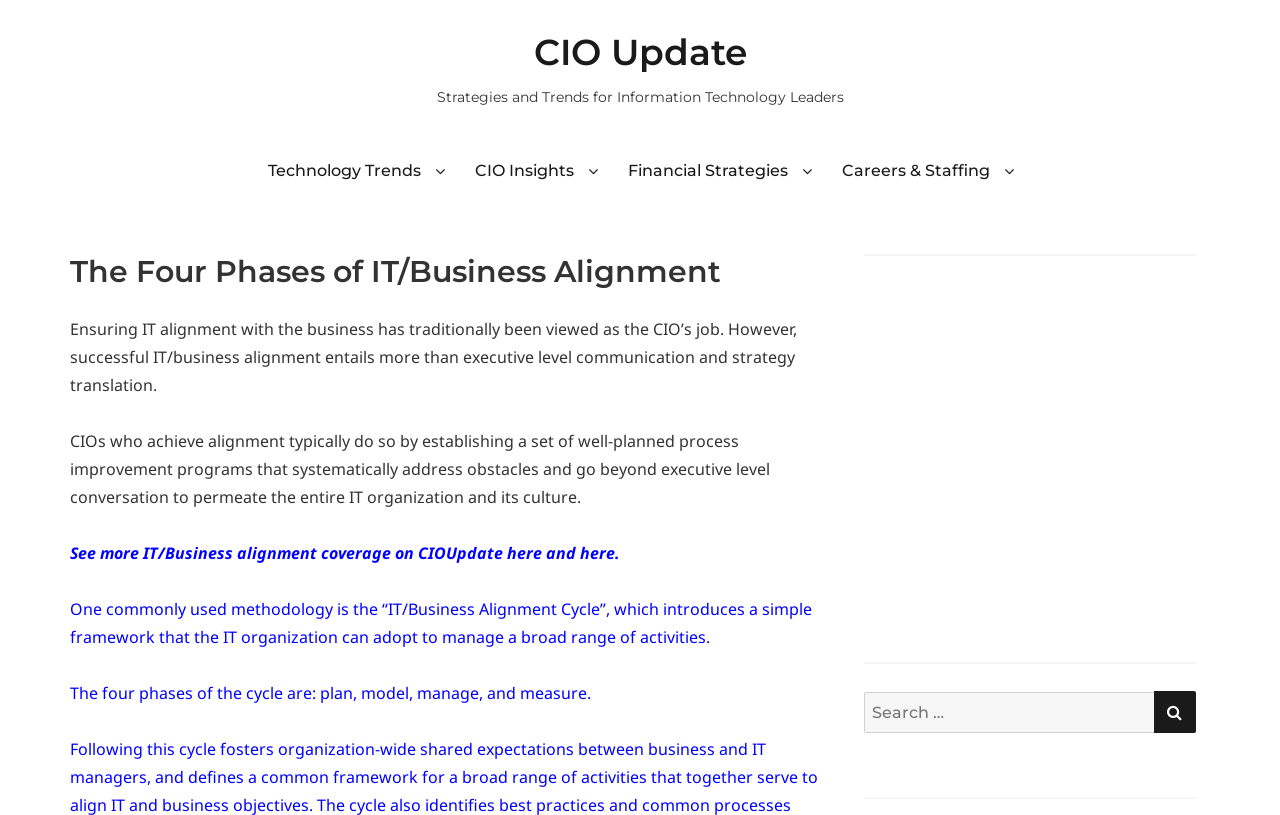Based on the image, give a detailed response to the question: What is the name of the website?

The name of the website is CIO Update, which is evident from the link 'CIO Update' at the top of the webpage, and also from the text 'See more IT/Business alignment coverage on CIOUpdate'.